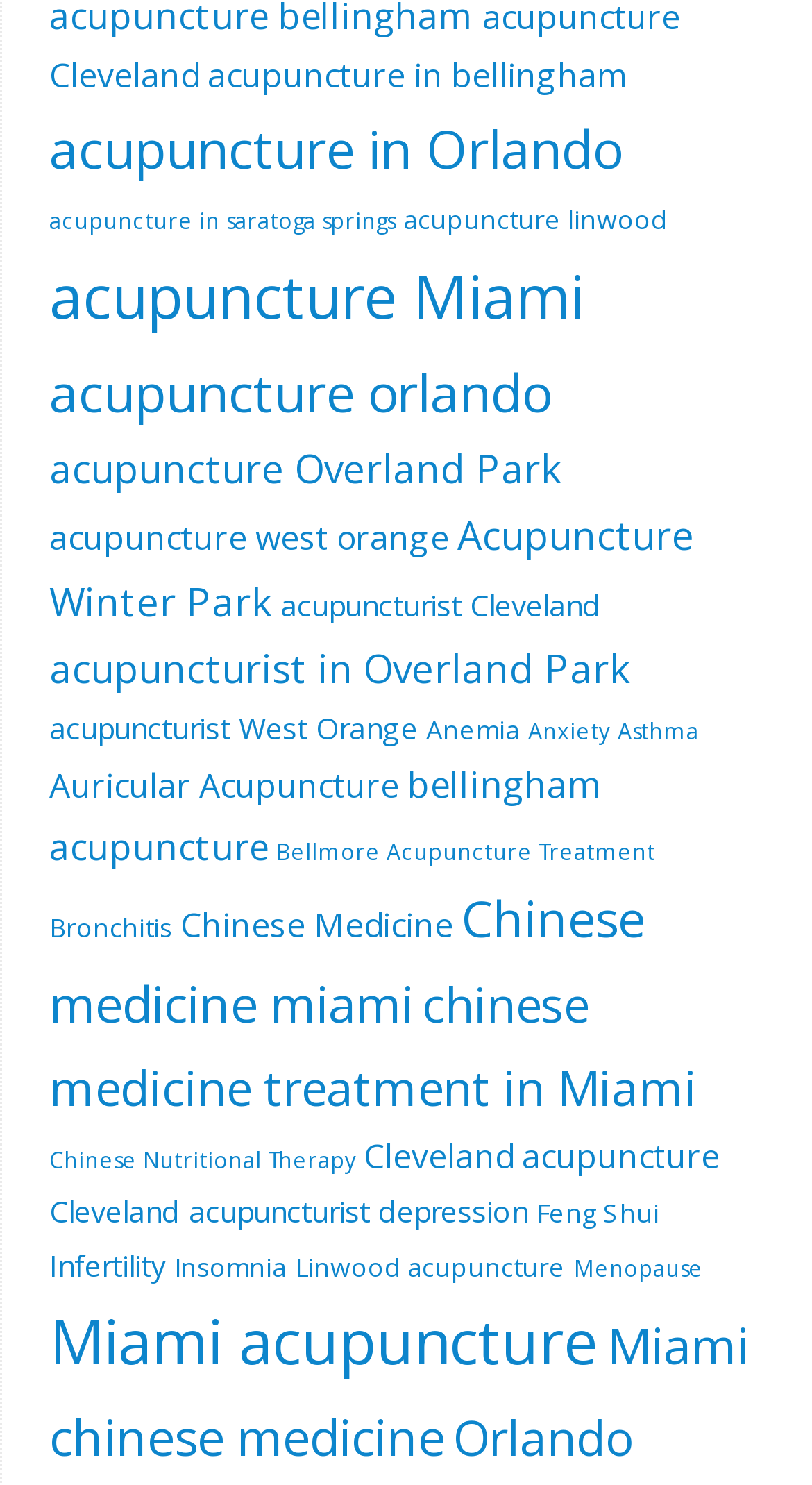Determine the bounding box coordinates of the UI element described by: "Bellmore Acupuncture Treatment".

[0.34, 0.564, 0.806, 0.583]